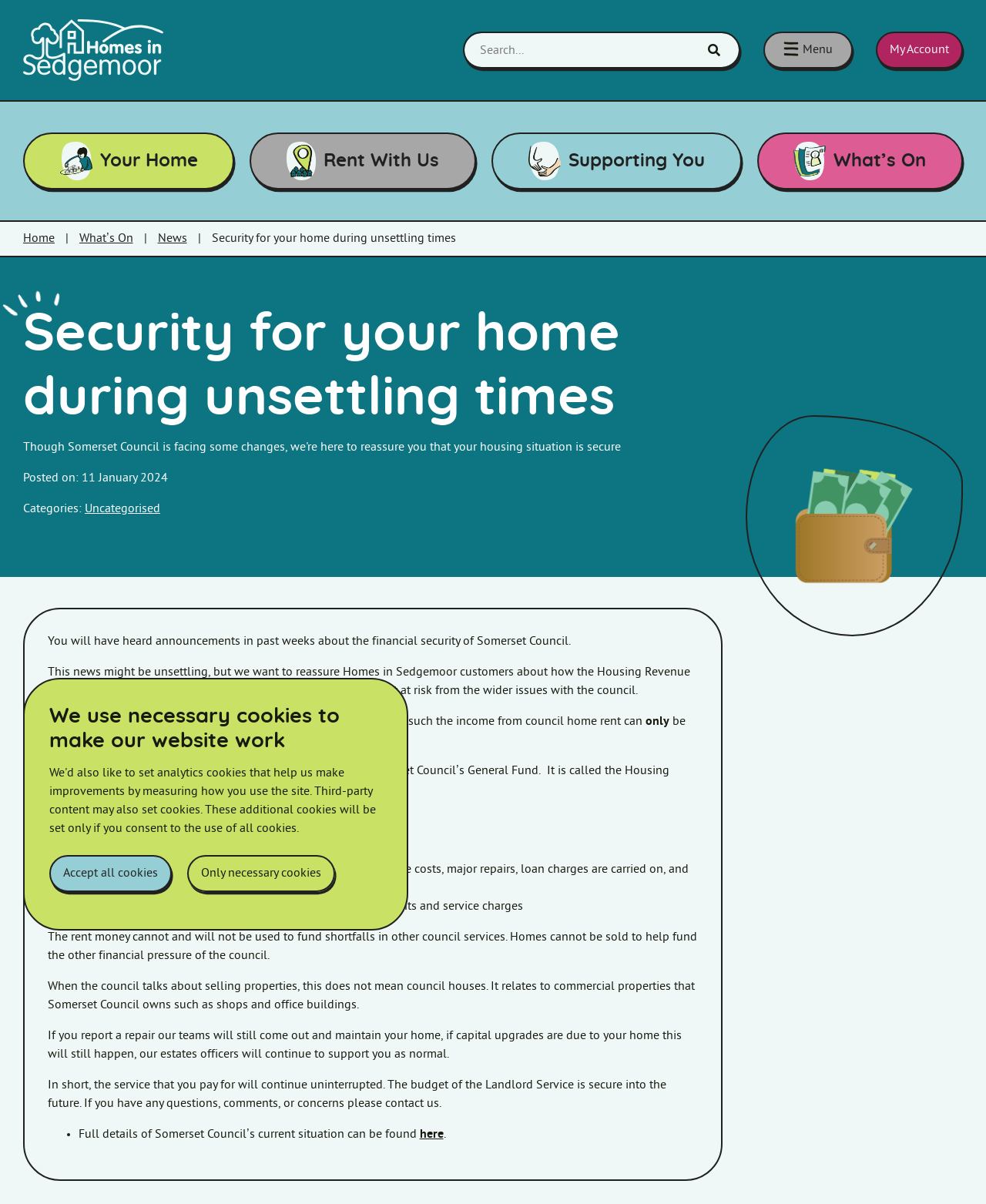Can you specify the bounding box coordinates for the region that should be clicked to fulfill this instruction: "Click here to show search".

[0.705, 0.03, 0.743, 0.053]